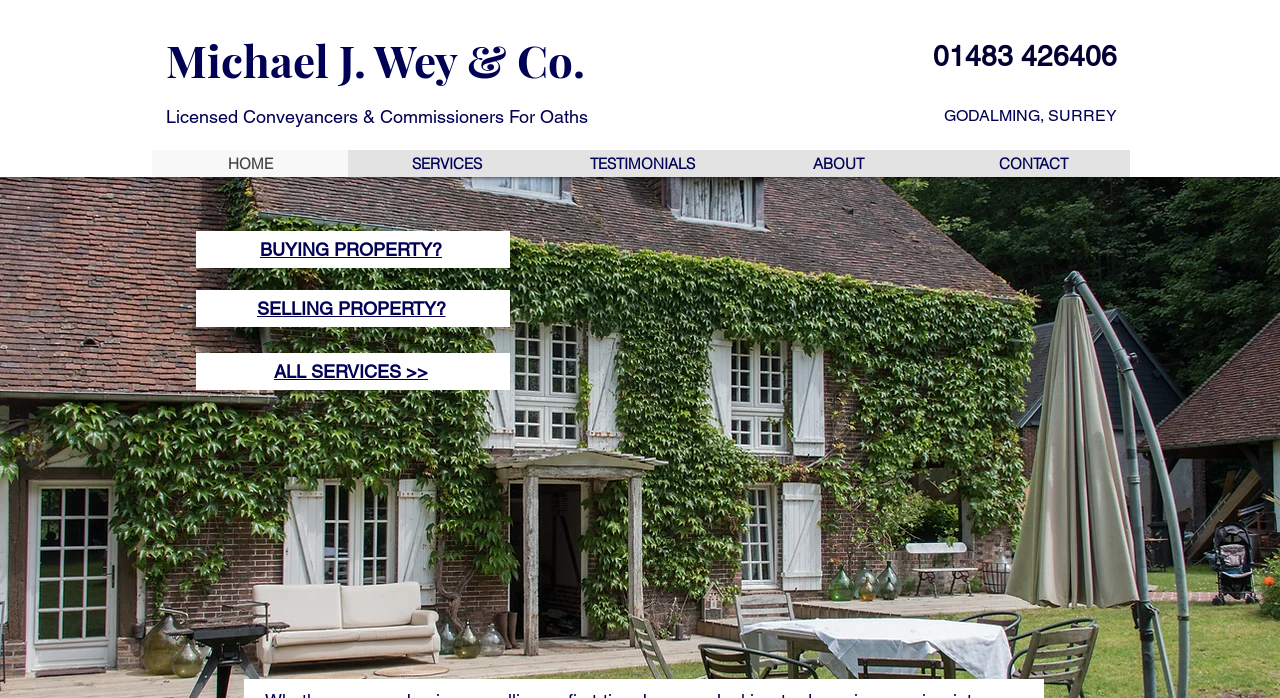What is the profession of Michael J. Wey?
Analyze the screenshot and provide a detailed answer to the question.

Based on the webpage, Michael J. Wey is a Licensed Conveyancer and Commissioner for Oaths, which is indicated by the heading 'Licensed Conveyancers & Commissioners For Oaths'.